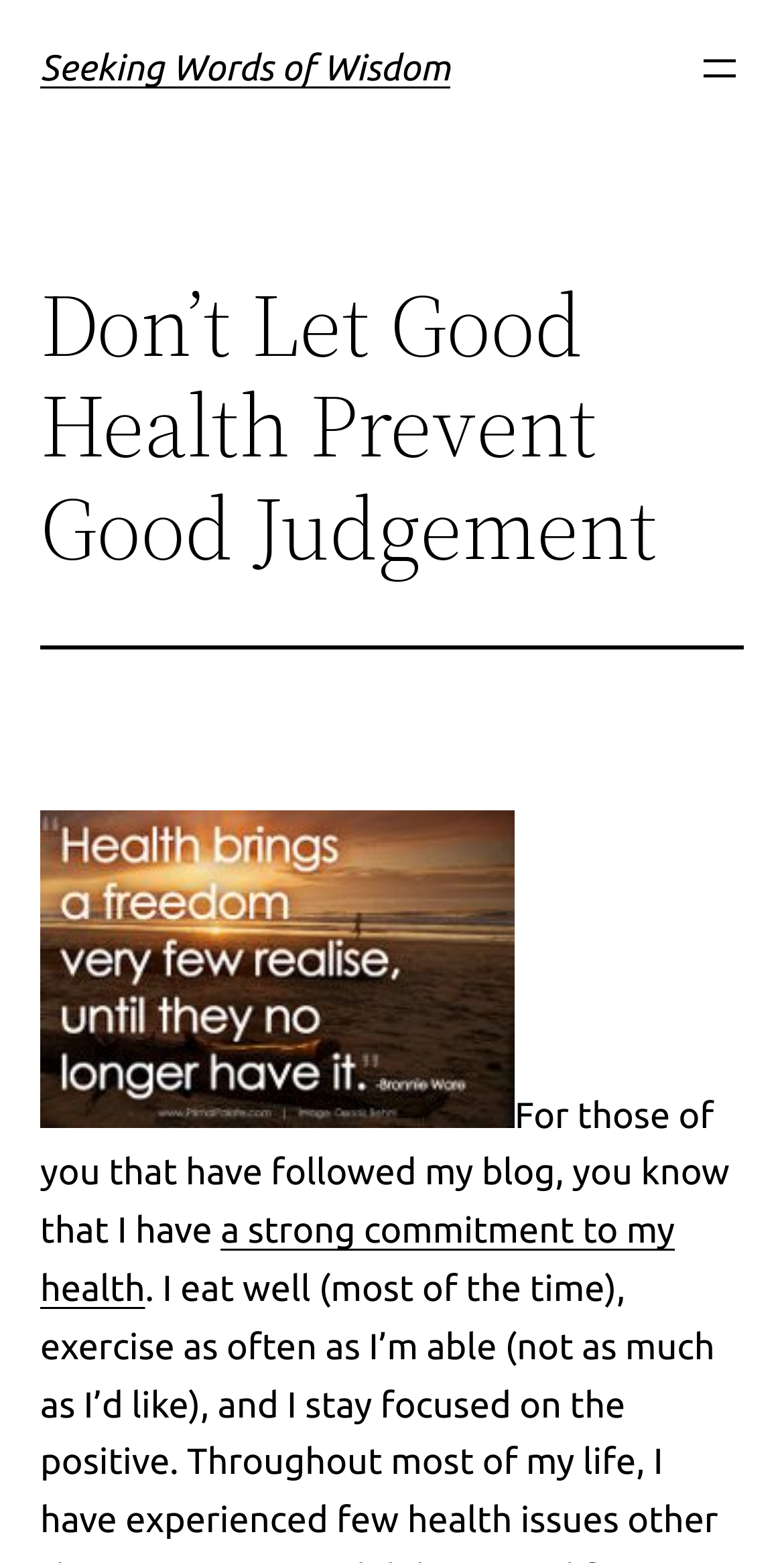Provide a thorough summary of the webpage.

The webpage appears to be a personal blog post titled "Don't Let Good Health Prevent Good Judgement – Seeking Words of Wisdom". At the top, there is a heading with the title "Seeking Words of Wisdom" which is also a clickable link. To the right of the title, there is a button labeled "Open menu" that, when clicked, opens a dialog box.

Below the title, there is a larger heading that reads "Don't Let Good Health Prevent Good Judgement". Underneath this heading, there is a horizontal separator line. 

Further down the page, there is an image with an associated link, which is positioned to the left of a block of text. The text starts with the sentence "For those of you that have followed my blog, you know that I have..." and continues with a linked phrase "a strong commitment to my health".